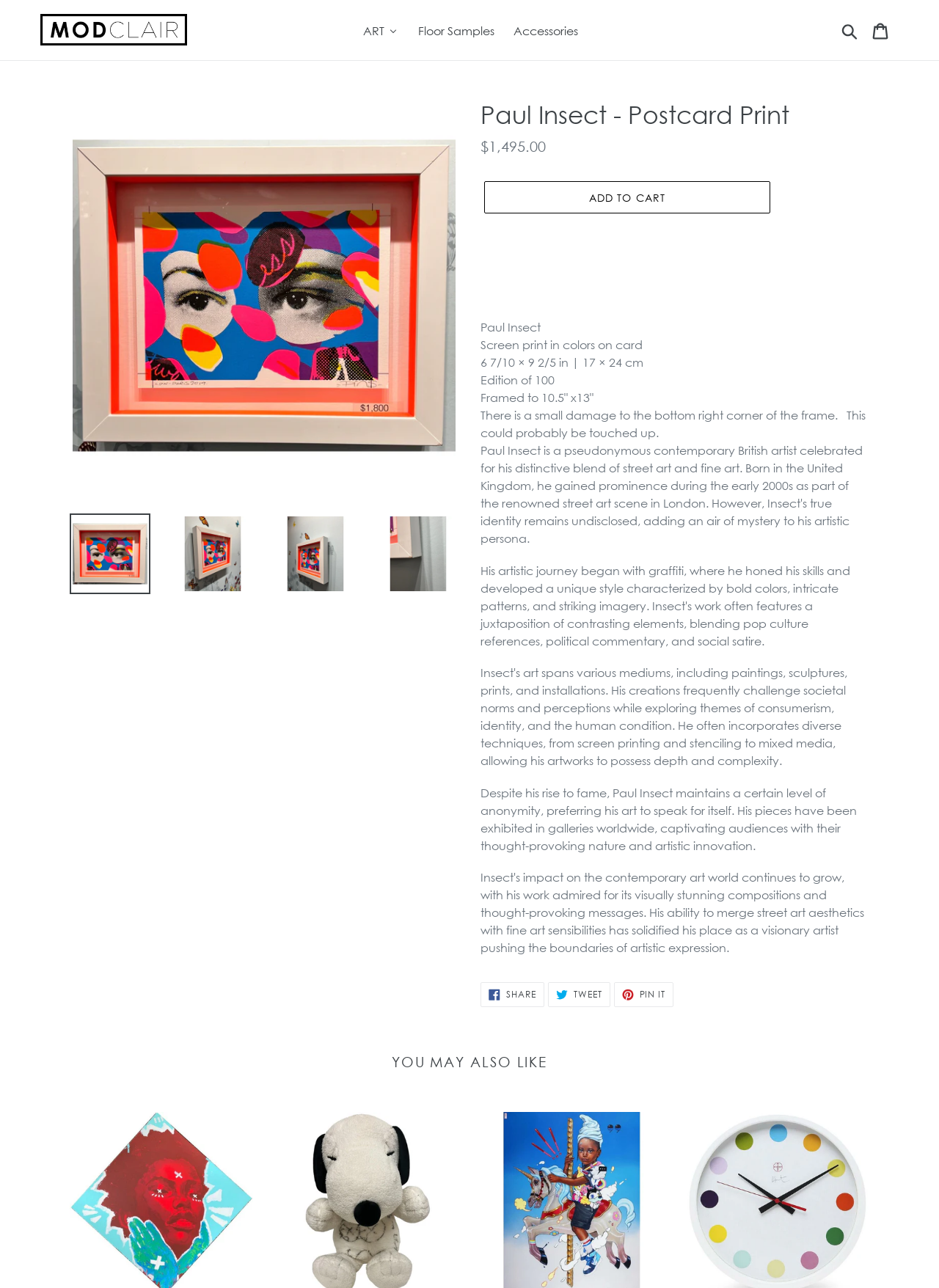Generate a comprehensive description of the webpage.

This webpage is about a Paul Insect screen print artwork, specifically a postcard print. At the top, there is a navigation menu with links to MODCLAIR, ART, Floor Samples, Accessories, and a search button. To the right of the navigation menu, there is a cart link.

Below the navigation menu, there is a large image of the Paul Insect postcard print, taking up most of the width of the page. Below the image, there are four smaller images of the same artwork, likely showing different views or details.

To the right of the images, there is a section with the title "Paul Insect - Postcard Print" and a description list with details about the artwork, including the regular price of $1,495.00. Below this section, there is an "Add to cart" button.

Further down the page, there is a section with text about Paul Insect, the artist, and his background. This section is followed by a paragraph describing the artwork, including its dimensions, edition, and framing details. There is also a note about a small damage to the bottom right corner of the frame.

At the bottom of the page, there are social media links to share the artwork on Facebook, Twitter, and Pinterest. Finally, there is a heading "YOU MAY ALSO LIKE" which likely leads to a section with related artworks or recommendations.